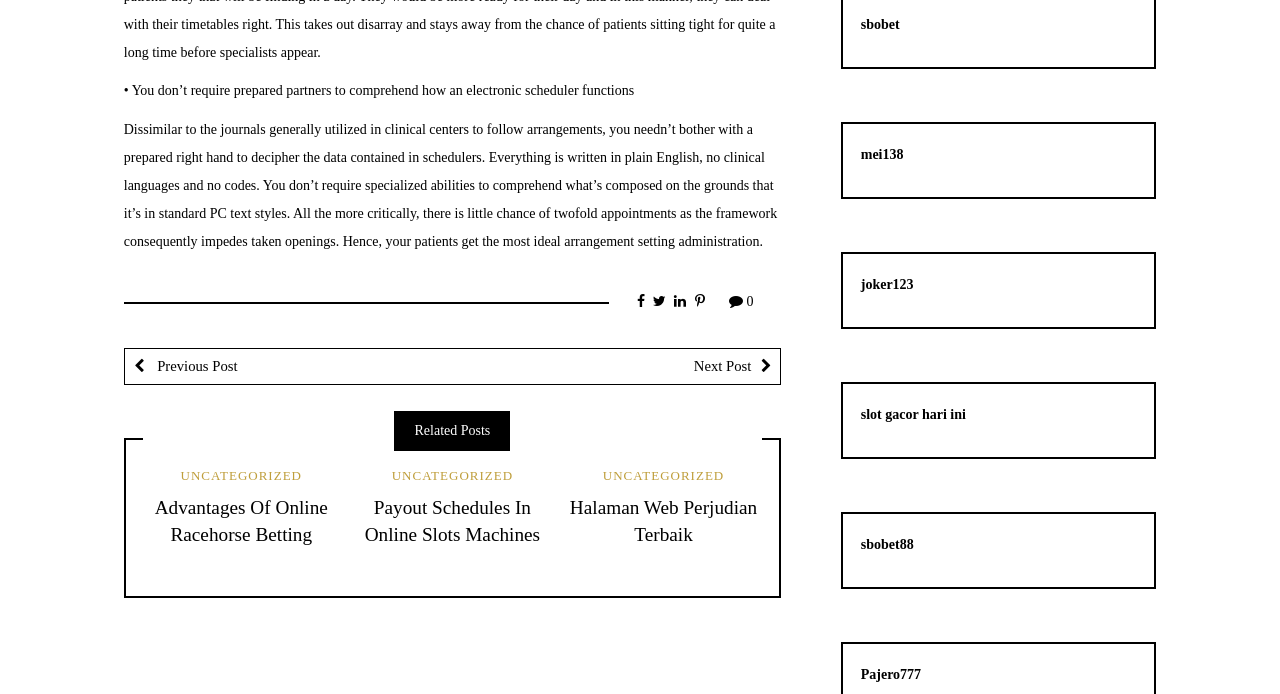Provide the bounding box coordinates of the HTML element described as: "Previous Post". The bounding box coordinates should be four float numbers between 0 and 1, i.e., [left, top, right, bottom].

[0.097, 0.503, 0.353, 0.553]